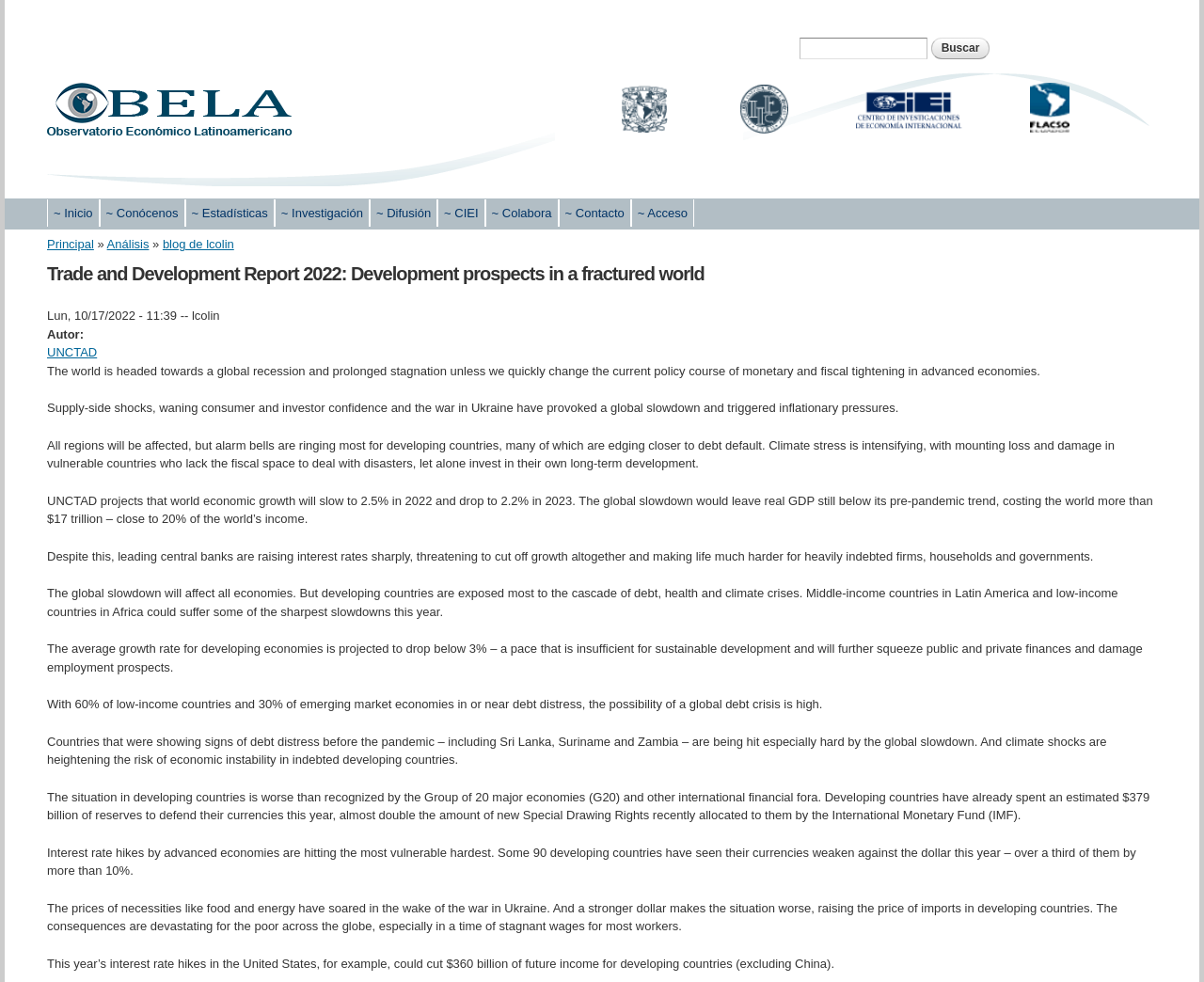Locate the bounding box coordinates of the area that needs to be clicked to fulfill the following instruction: "Learn more about UNCTAD". The coordinates should be in the format of four float numbers between 0 and 1, namely [left, top, right, bottom].

[0.039, 0.352, 0.081, 0.366]